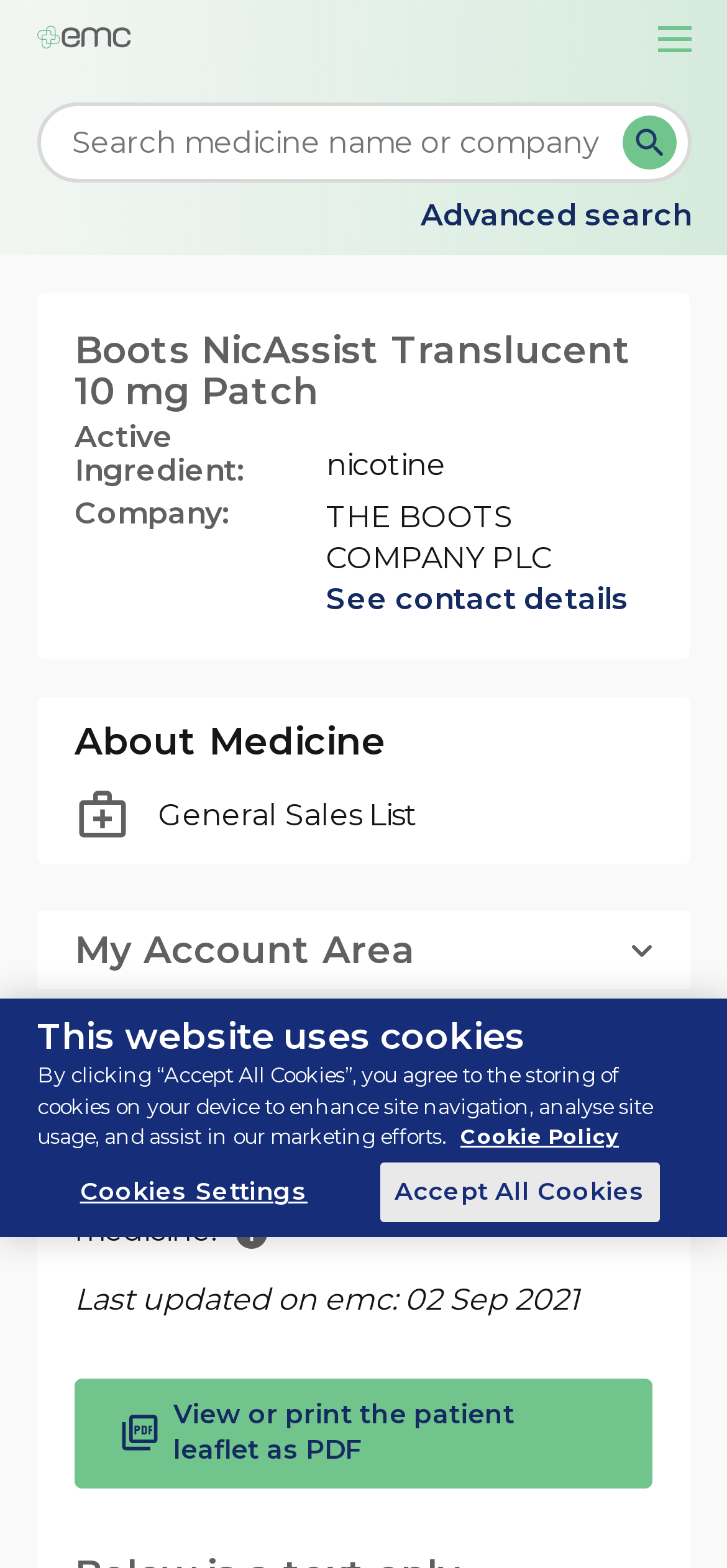Identify the bounding box coordinates of the area you need to click to perform the following instruction: "Click the emc logo".

[0.05, 0.012, 0.178, 0.036]